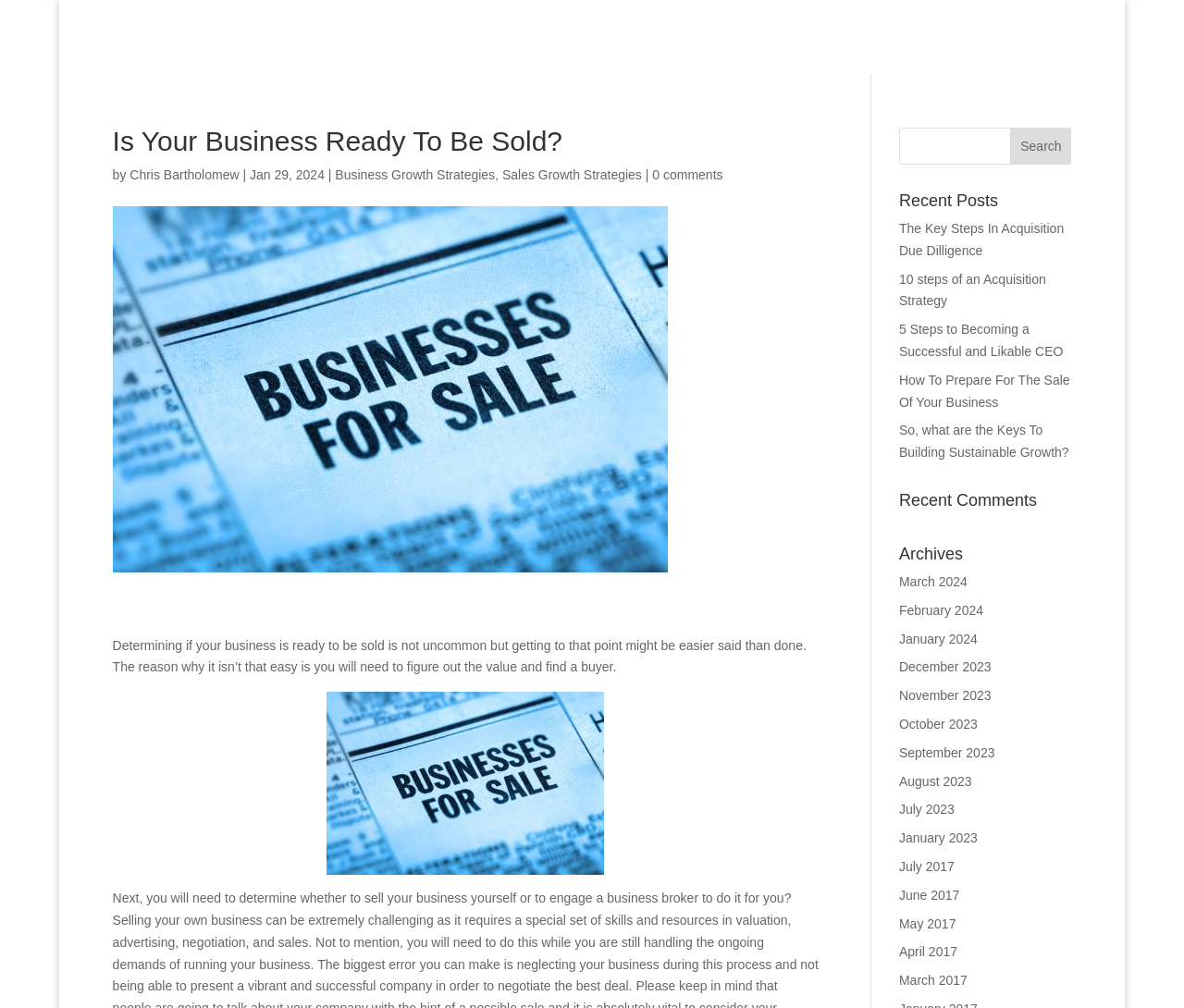Provide an in-depth description of the elements and layout of the webpage.

This webpage appears to be a blog or article page from a revenue consultant company, 4X Inc. At the top, there is a search bar with a magnifying glass icon, followed by a heading that reads "Is Your Business Ready To Be Sold?" in a larger font size. Below the heading, there is a byline that mentions the author, Chris Bartholomew, and the date of publication, January 29, 2024. 

To the right of the byline, there are three links: "Business Growth Strategies", "Sales Growth Strategies", and "0 comments". The main content of the article starts below these links, discussing the topic of determining if a business is ready to be sold. 

On the right-hand side of the page, there is a sidebar that contains several sections. The first section is a search bar with a textbox and a "Search" button. Below the search bar, there is a heading that reads "Recent Posts", followed by five links to other articles on the website. 

Further down the sidebar, there are two more headings: "Recent Comments" and "Archives". The "Archives" section contains 12 links to monthly archives, ranging from March 2024 to April 2017.